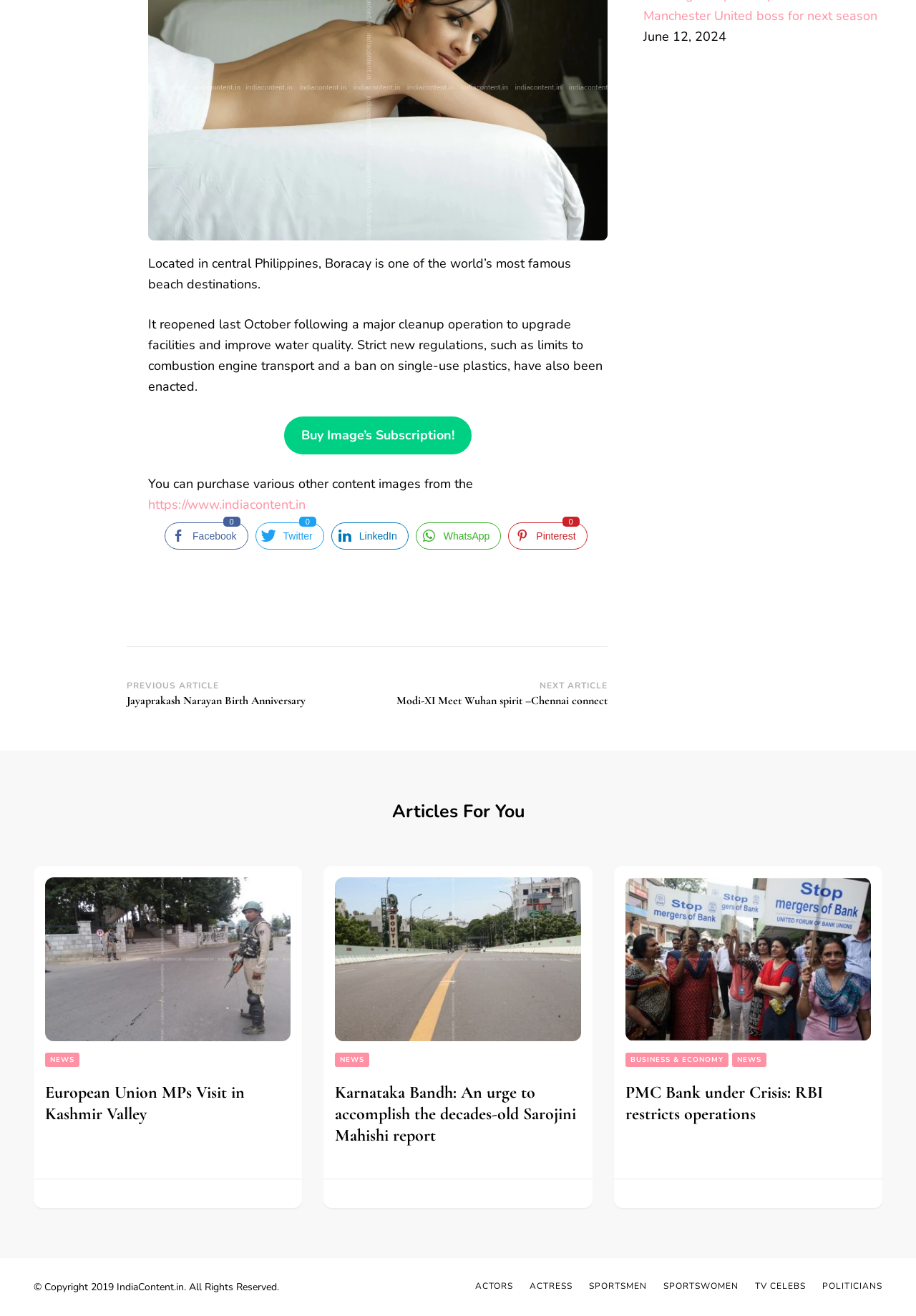Use a single word or phrase to answer the question: 
What is the copyright year of IndiaContent.in?

2019